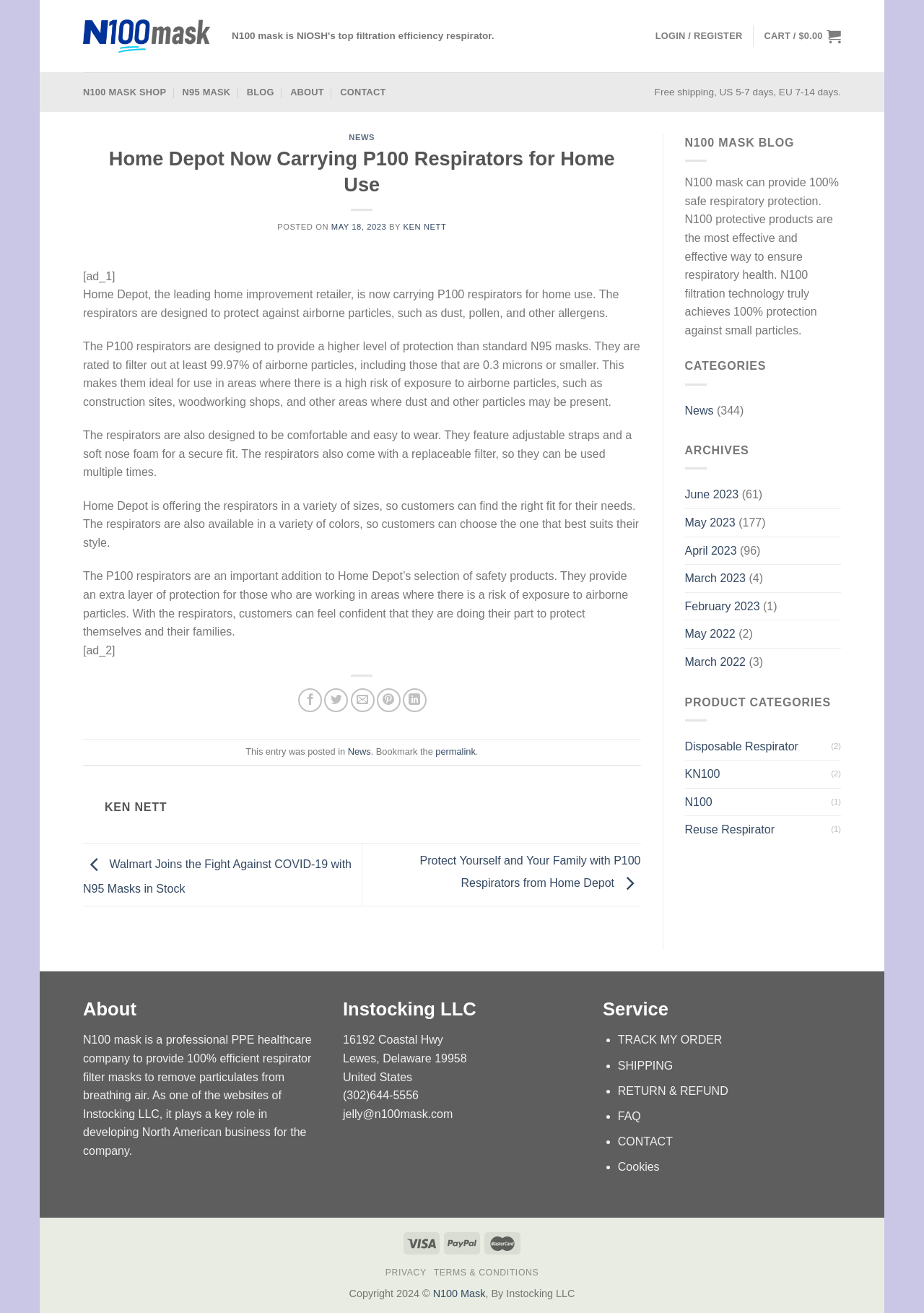Identify the bounding box coordinates of the region that needs to be clicked to carry out this instruction: "Read the news posted on MAY 18, 2023". Provide these coordinates as four float numbers ranging from 0 to 1, i.e., [left, top, right, bottom].

[0.358, 0.169, 0.418, 0.176]